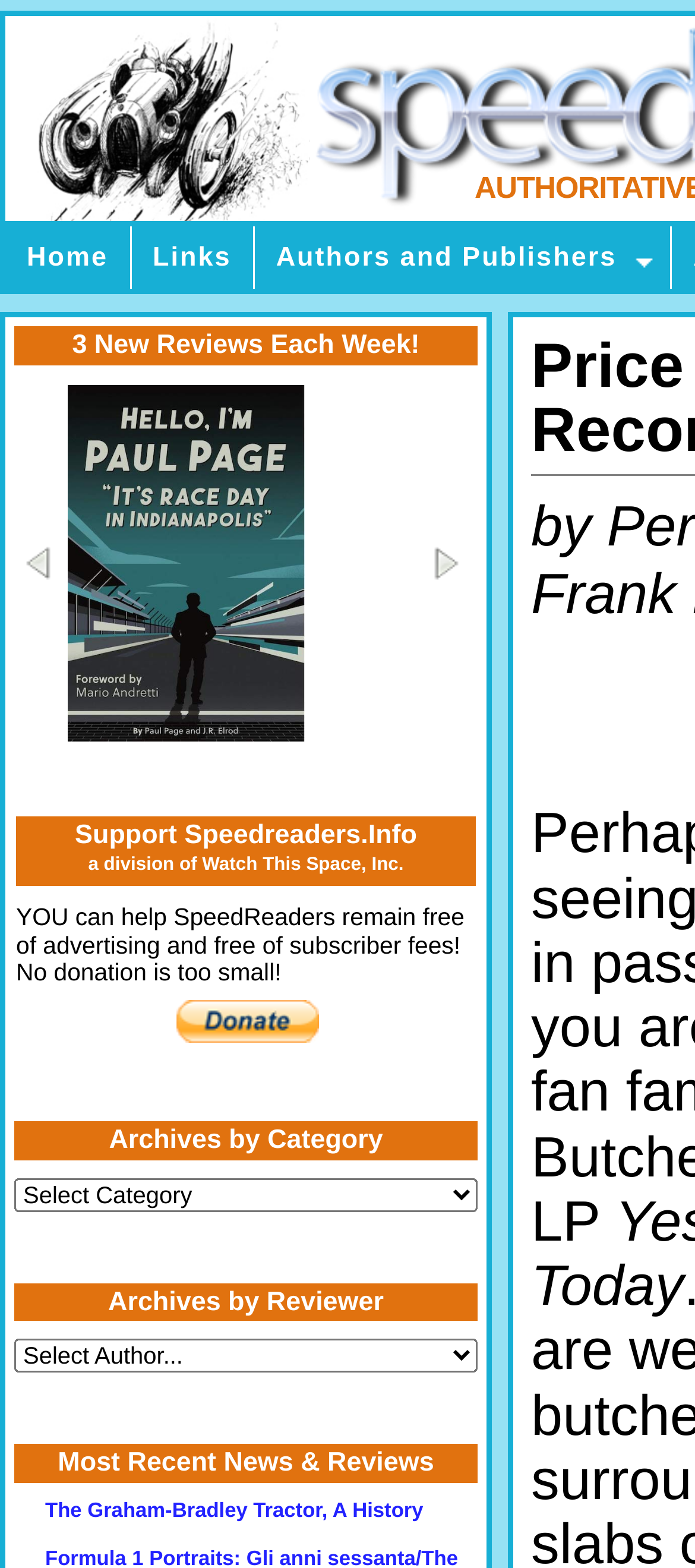Determine the bounding box of the UI component based on this description: "Home". The bounding box coordinates should be four float values between 0 and 1, i.e., [left, top, right, bottom].

[0.008, 0.144, 0.189, 0.184]